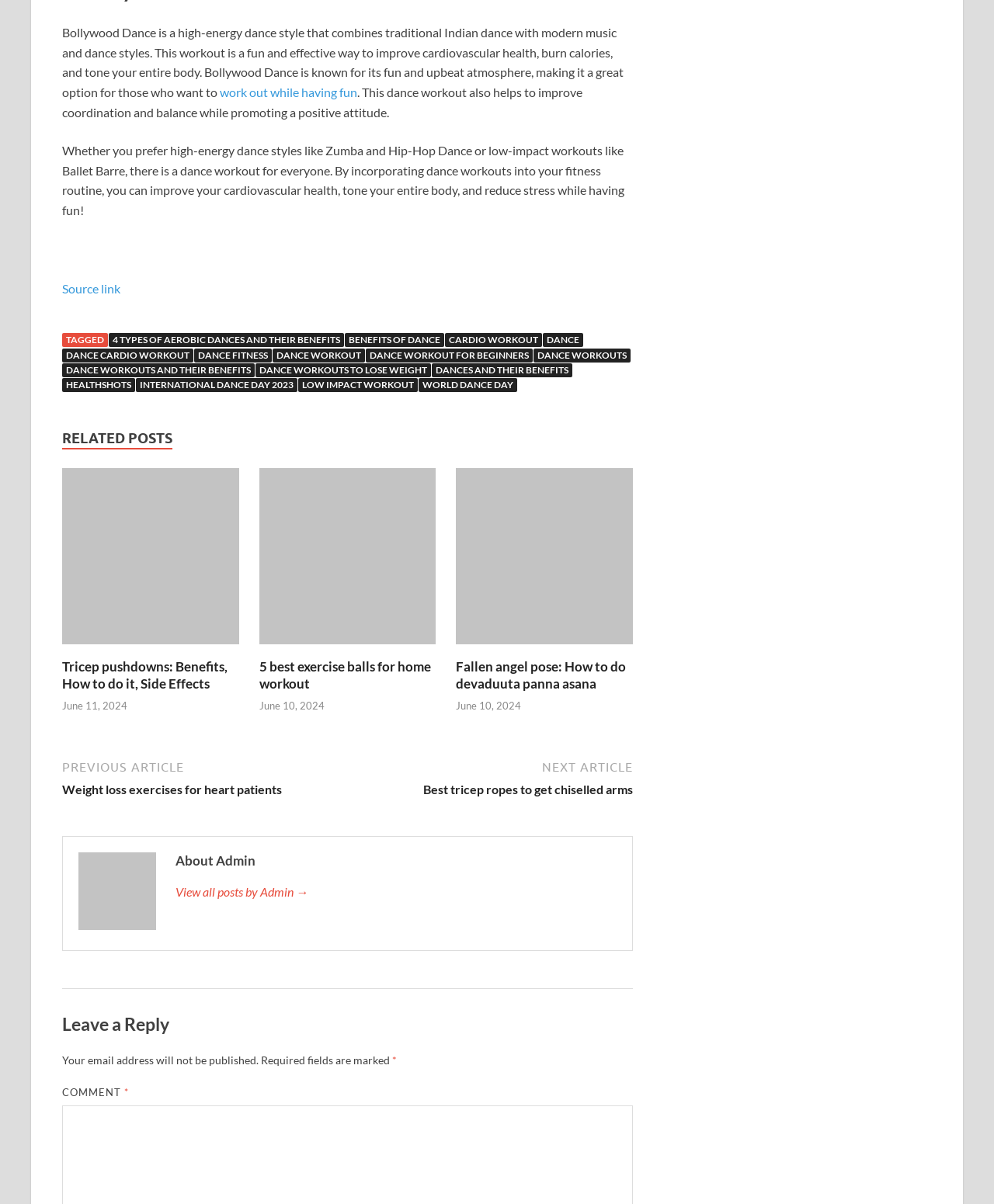Please respond to the question with a concise word or phrase:
What is the category of the post 'Tricep pushdowns: Benefits, How to do it, Side Effects'?

RELATED POSTS